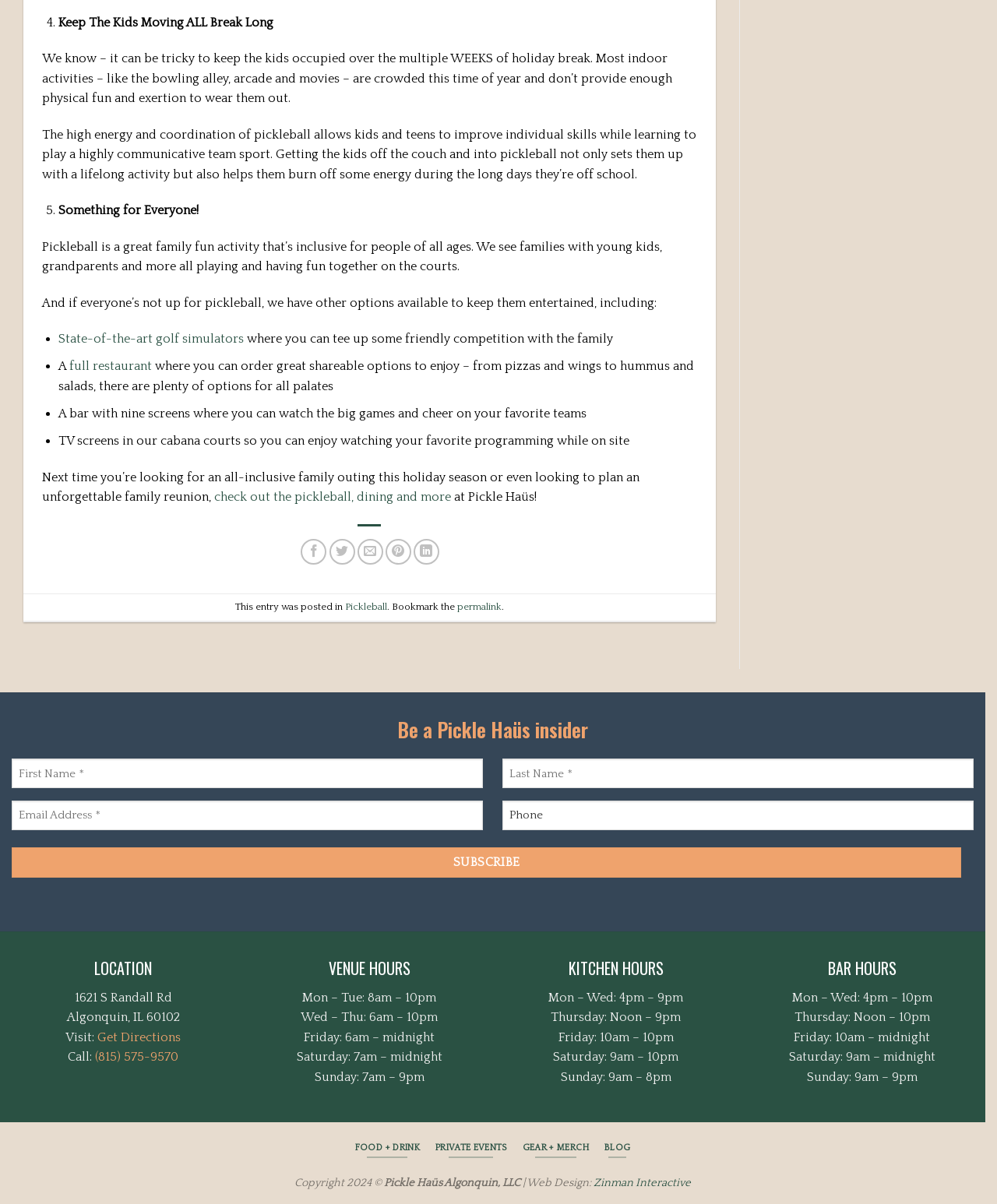Please give a succinct answer to the question in one word or phrase:
What are the other entertainment options available?

Golf simulators, restaurant, and bar